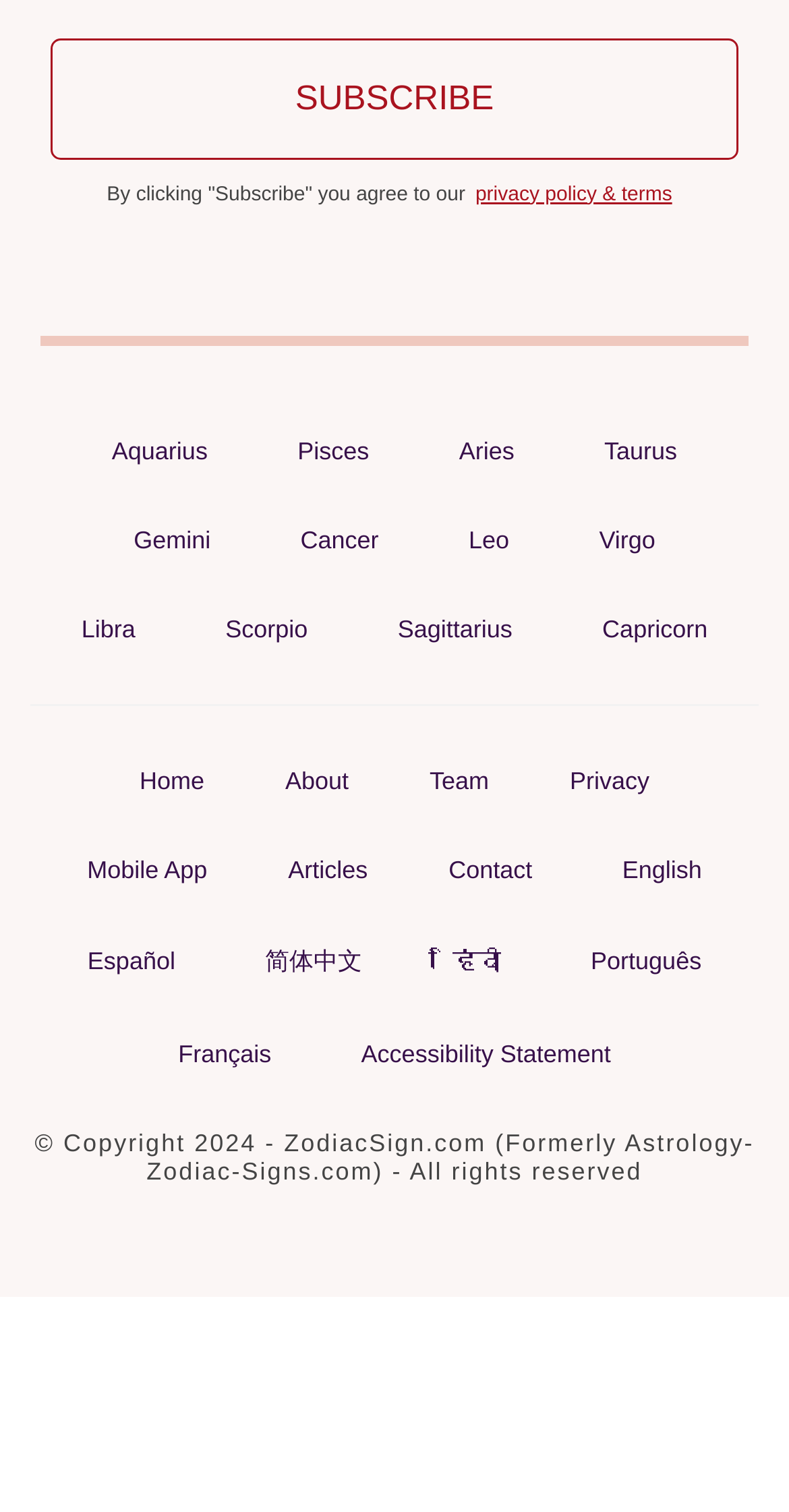Use a single word or phrase to answer the following:
What is the copyright year of the website?

2024